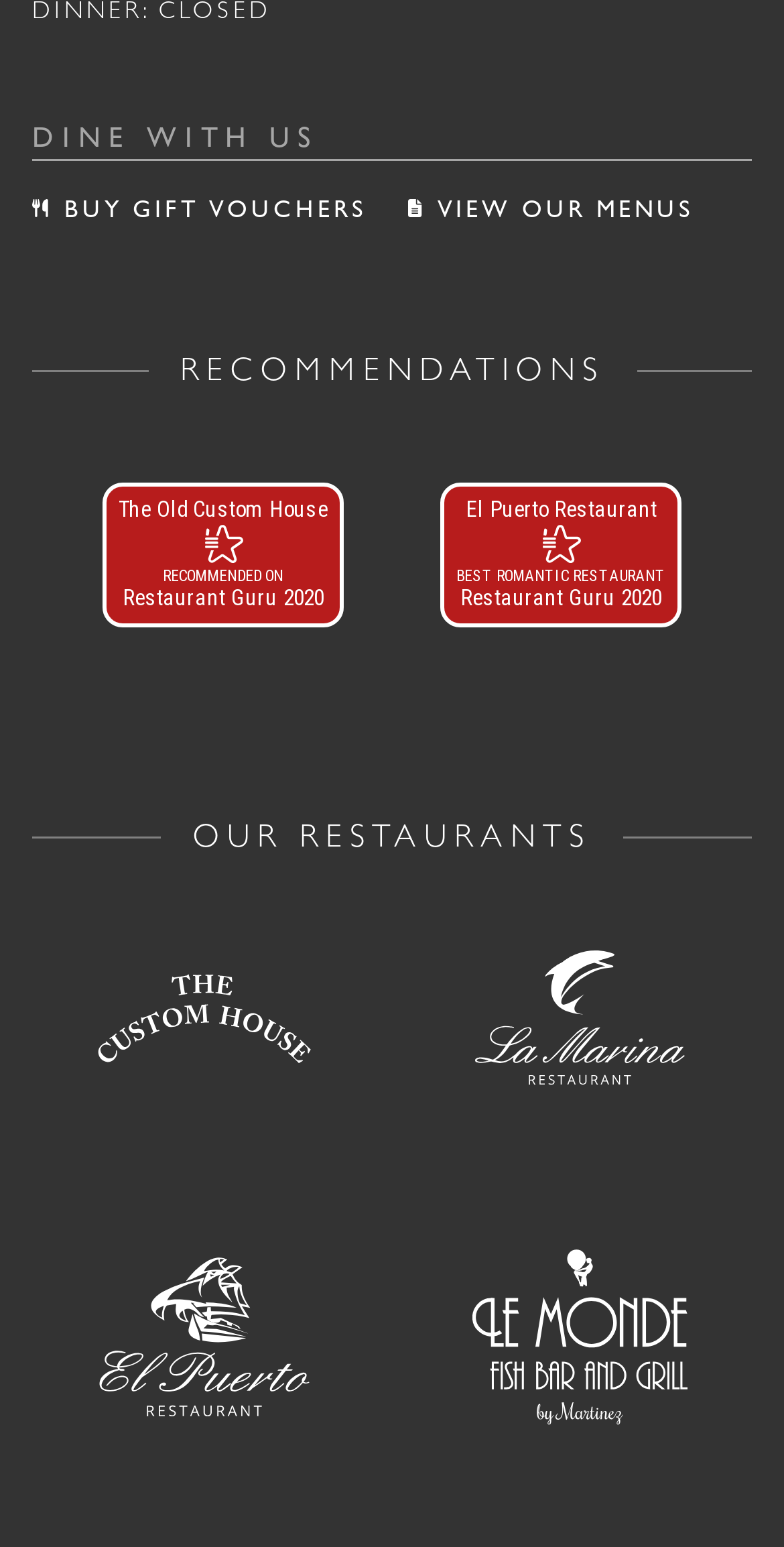Please predict the bounding box coordinates of the element's region where a click is necessary to complete the following instruction: "Click on 'BUY GIFT VOUCHERS'". The coordinates should be represented by four float numbers between 0 and 1, i.e., [left, top, right, bottom].

[0.041, 0.126, 0.469, 0.144]